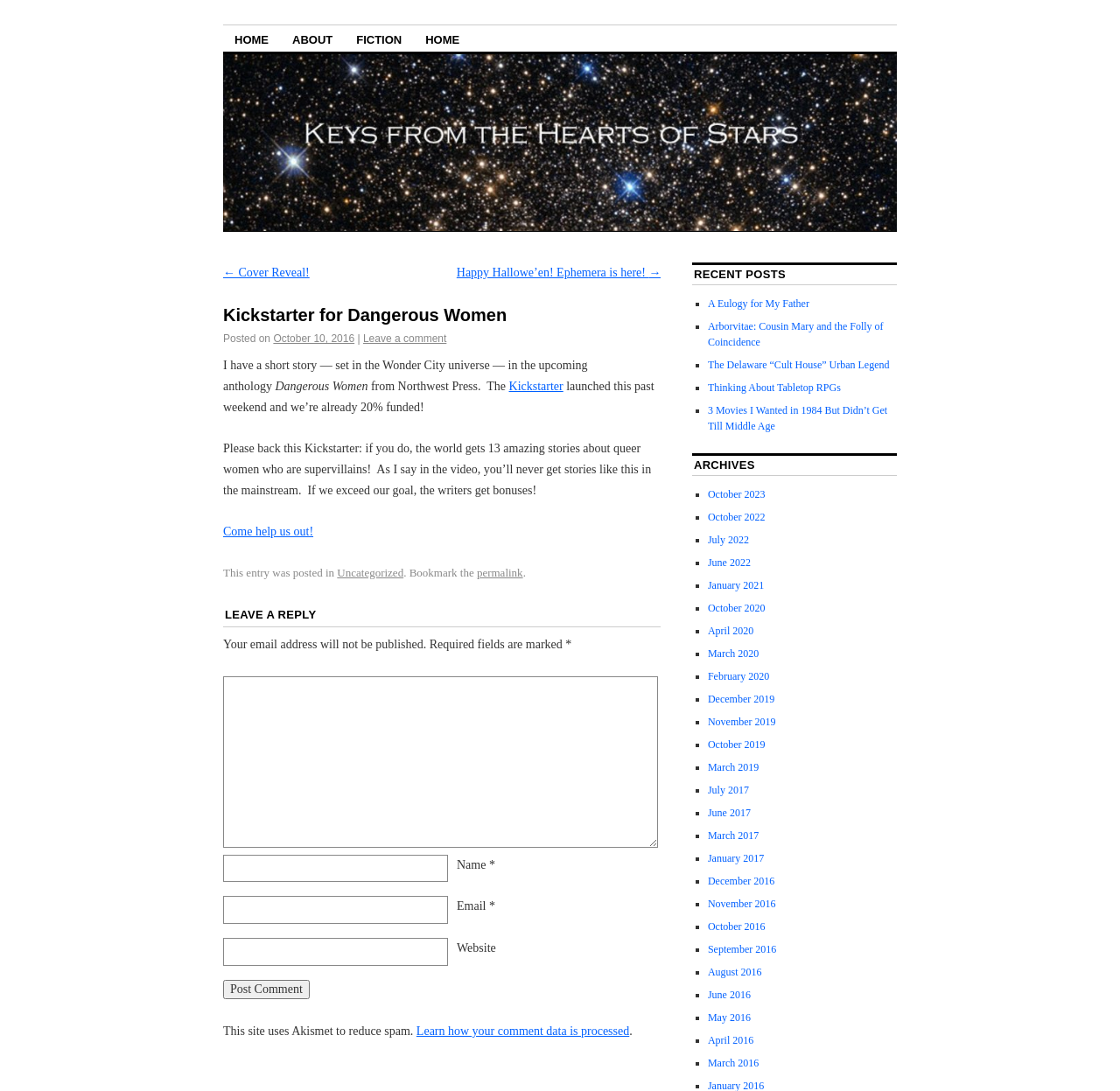Show the bounding box coordinates for the element that needs to be clicked to execute the following instruction: "Click on the link '7120'". Provide the coordinates in the form of four float numbers between 0 and 1, i.e., [left, top, right, bottom].

None